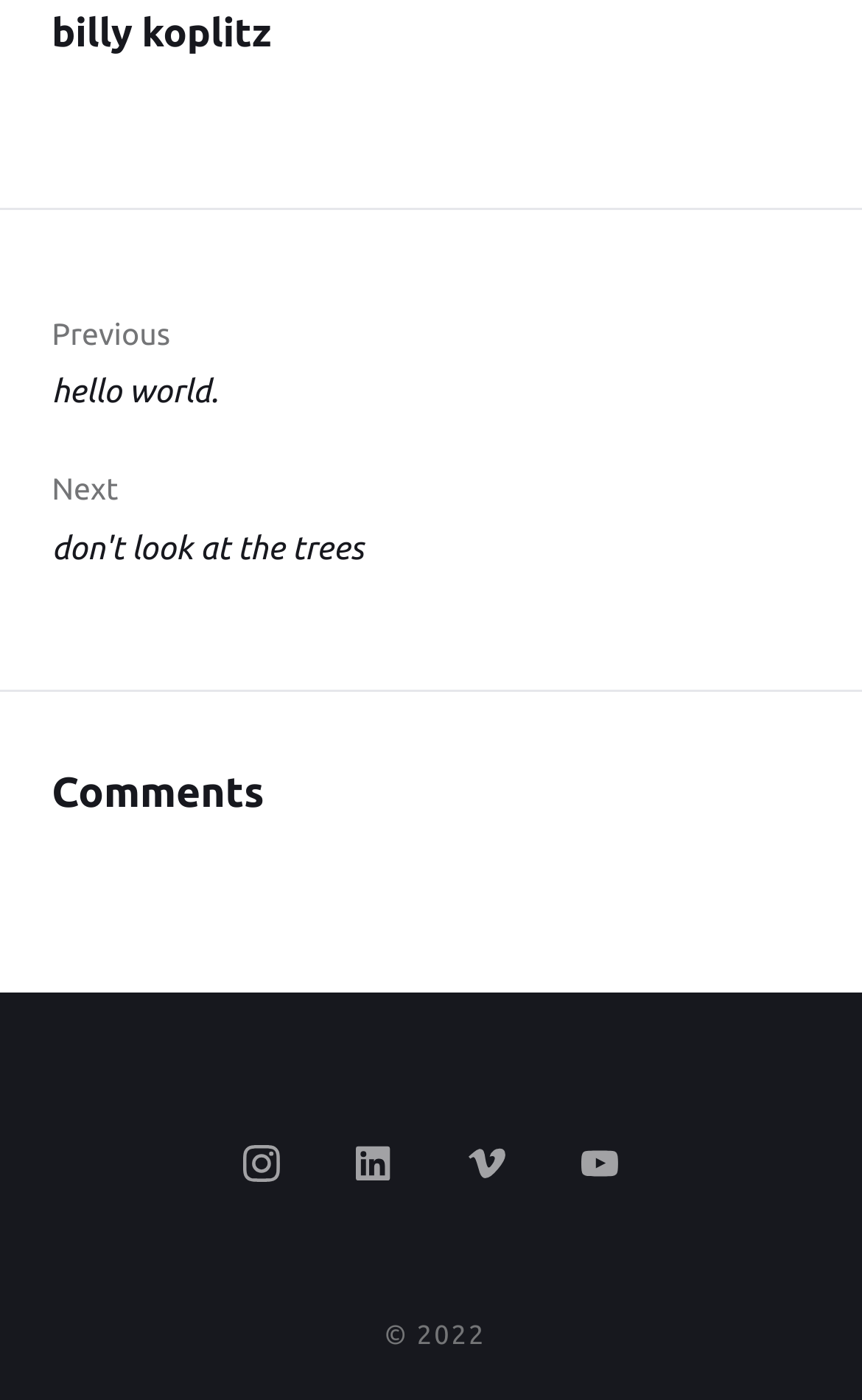Find the bounding box coordinates of the element I should click to carry out the following instruction: "View the 'Comments' section".

[0.06, 0.549, 0.94, 0.584]